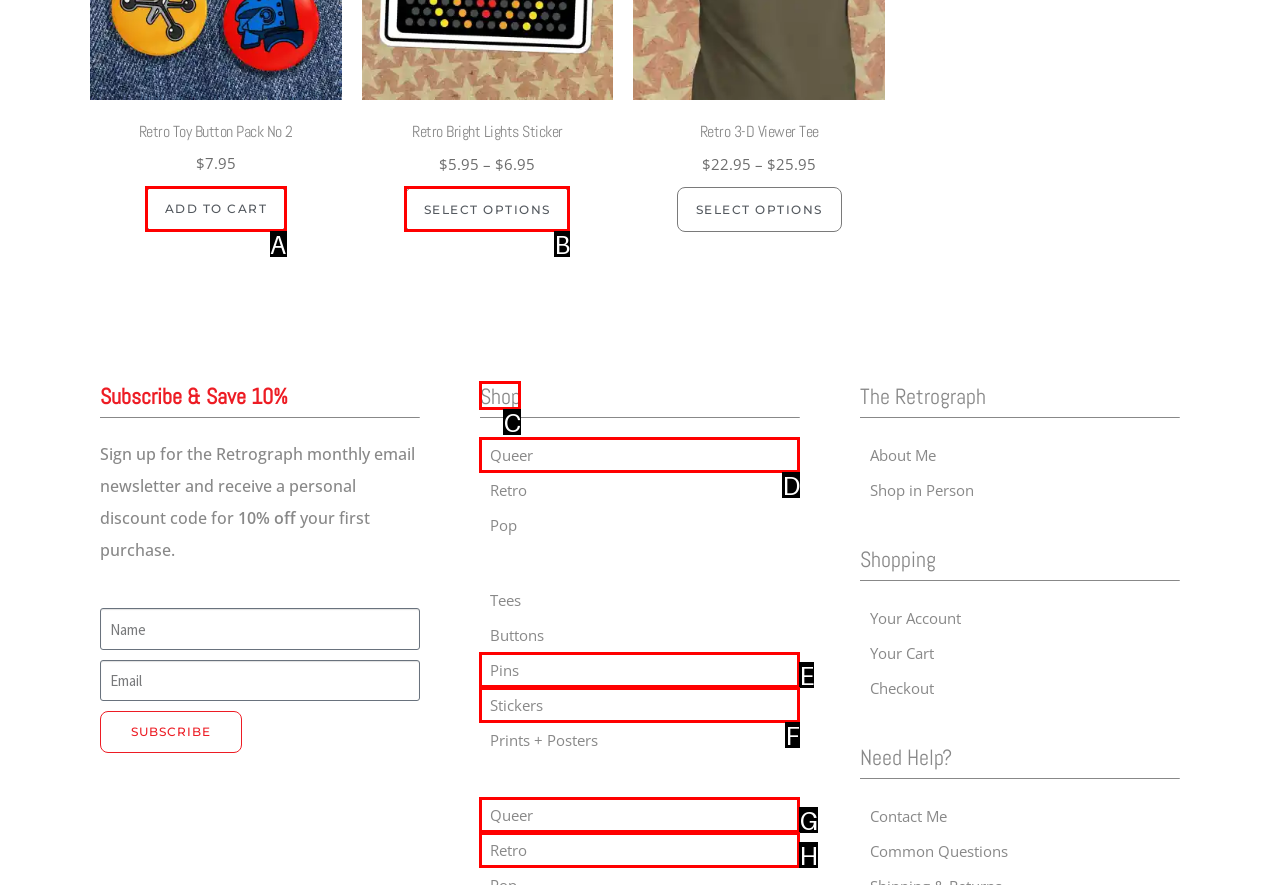Specify which UI element should be clicked to accomplish the task: Select options for Retro Bright Lights Sticker. Answer with the letter of the correct choice.

B